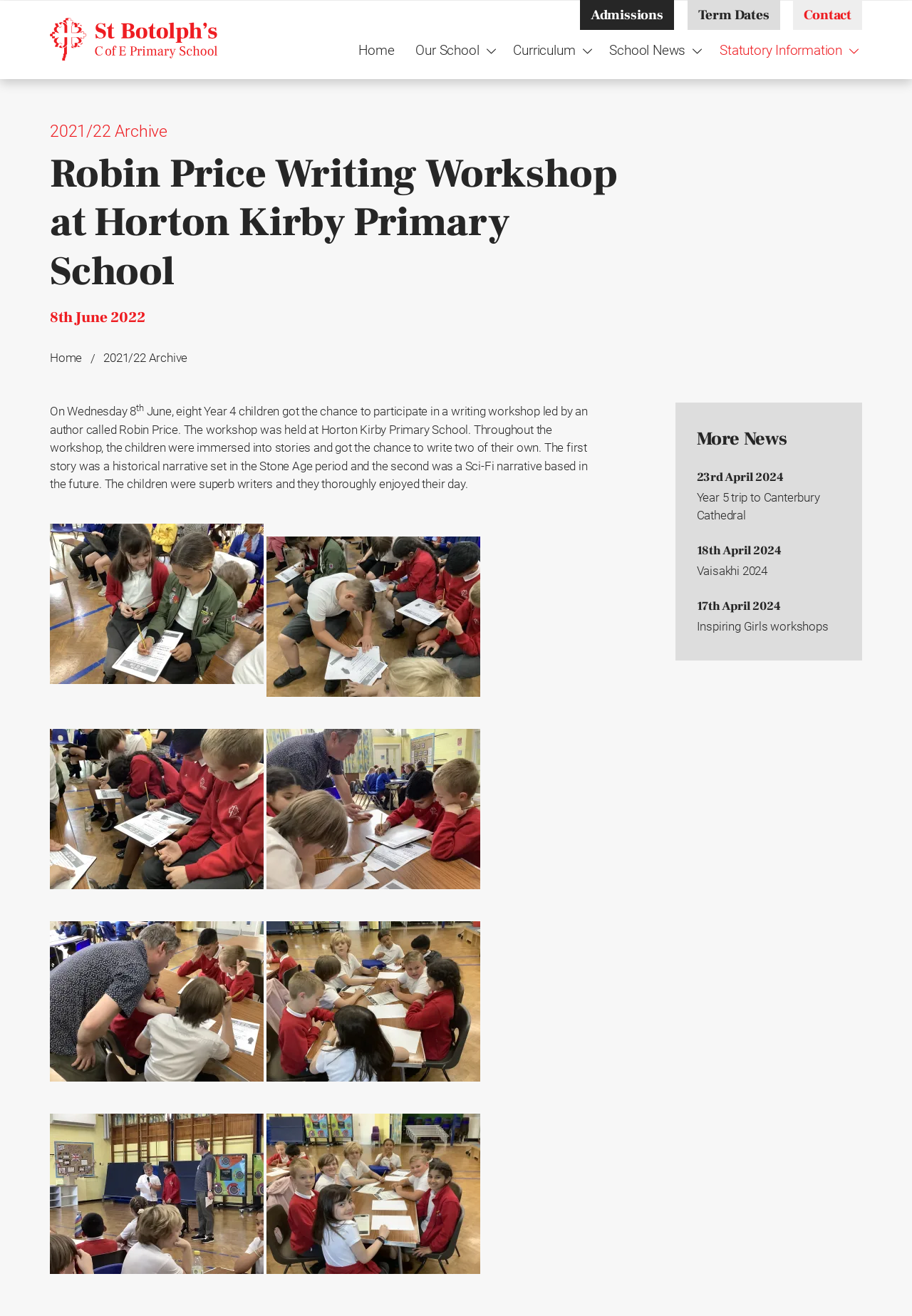Pinpoint the bounding box coordinates of the element you need to click to execute the following instruction: "visit St Botolph’s C of E Primary School". The bounding box should be represented by four float numbers between 0 and 1, in the format [left, top, right, bottom].

[0.055, 0.013, 0.238, 0.045]